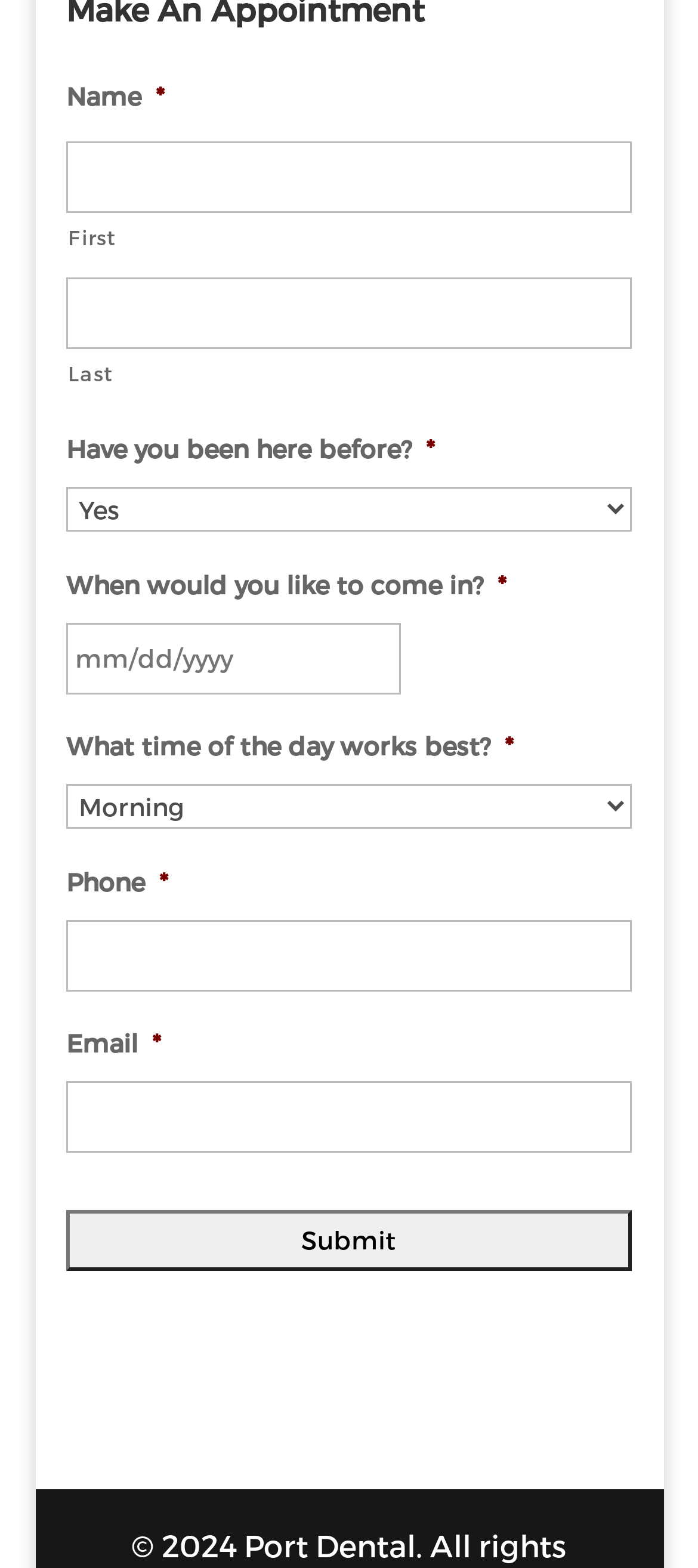Kindly determine the bounding box coordinates for the clickable area to achieve the given instruction: "Input your phone number".

[0.095, 0.587, 0.905, 0.633]